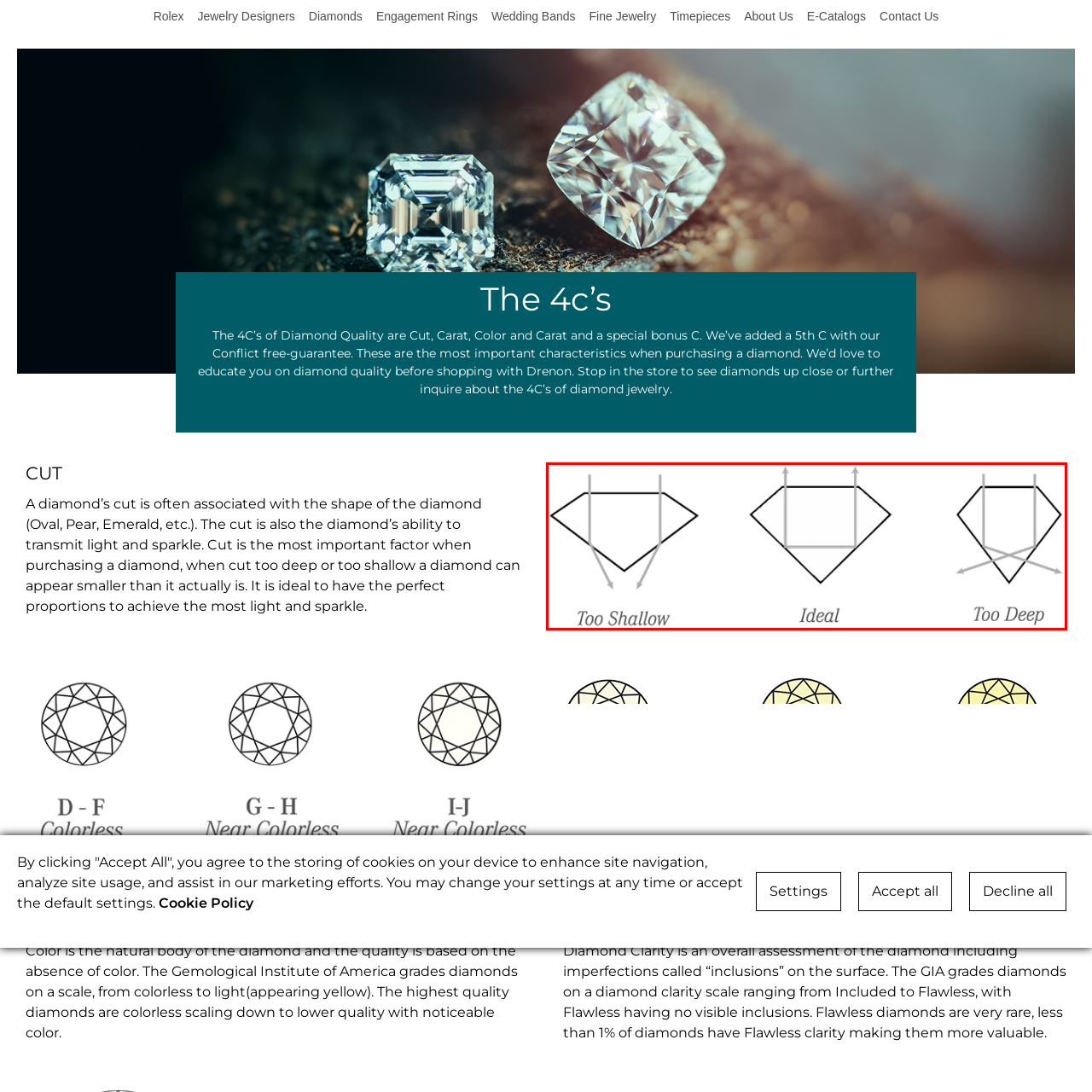Inspect the picture enclosed by the red border, What happens when a diamond is cut too shallow? Provide your answer as a single word or phrase.

Light escapes through the bottom